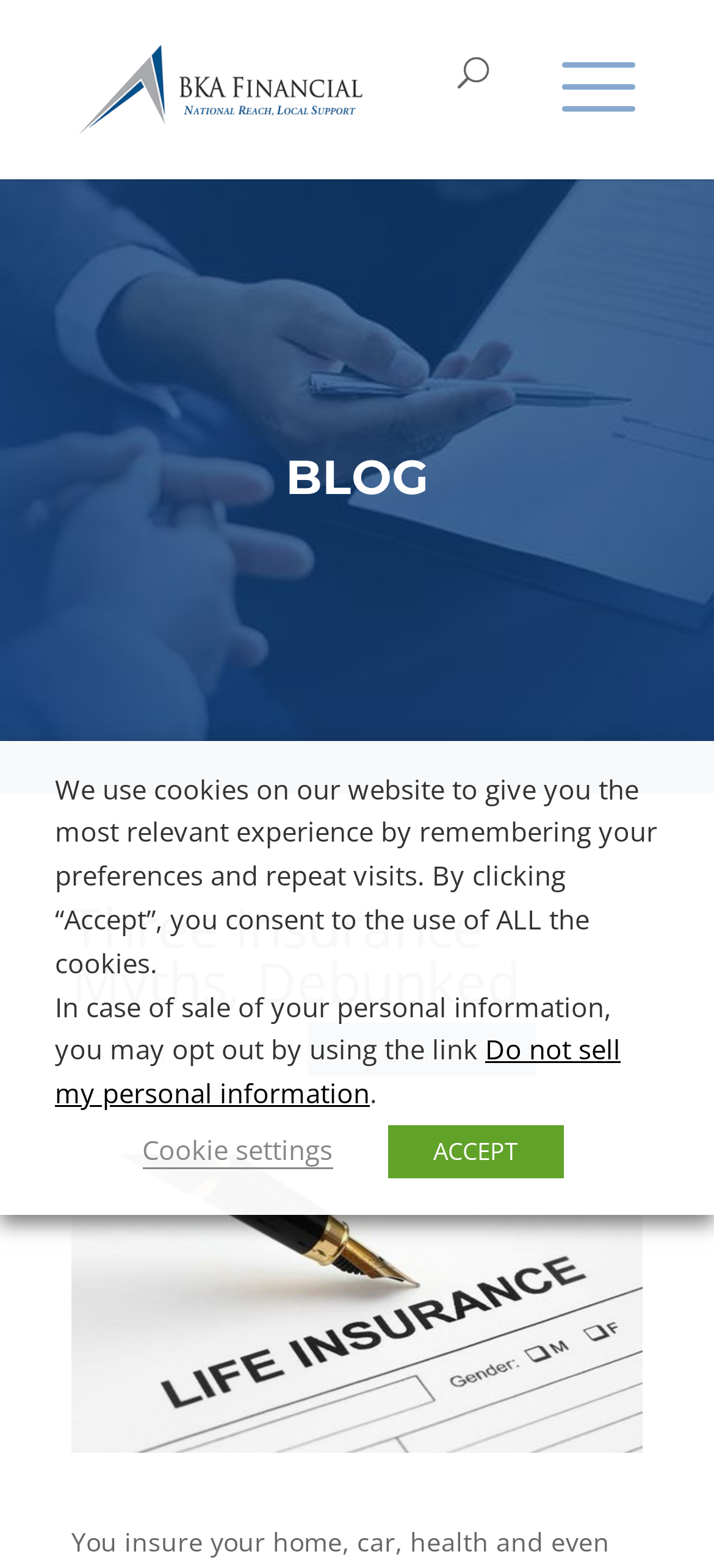Create a detailed narrative describing the layout and content of the webpage.

The webpage is about debunking three insurance myths, specifically on the BKA Financial blog. At the top left, there is a link to BKA Financial, accompanied by a small image of the company's logo. Below this, there is a search bar that spans about half of the page's width.

The main content of the page is divided into sections. The first section is a heading that reads "BLOG", followed by a subheading "Three Insurance Myths, Debunked". Below this, there is a line of text that includes the author's name, "Greg Bates", and the date "Dec 13, 2018". There is also a link to "Insurance Planning" on the same line.

Below the author information, there is a large image related to the blog post "Three Insurance Myths, Debunked". This image takes up most of the page's width.

At the bottom of the page, there is a cookie consent dialog box. This box contains a paragraph of text explaining the use of cookies on the website, followed by a link to opt out of the sale of personal information. There are three buttons in this dialog box: "Do not sell my personal information", "Cookie settings", and "ACCEPT". The "Do not sell my personal information" button is currently focused.